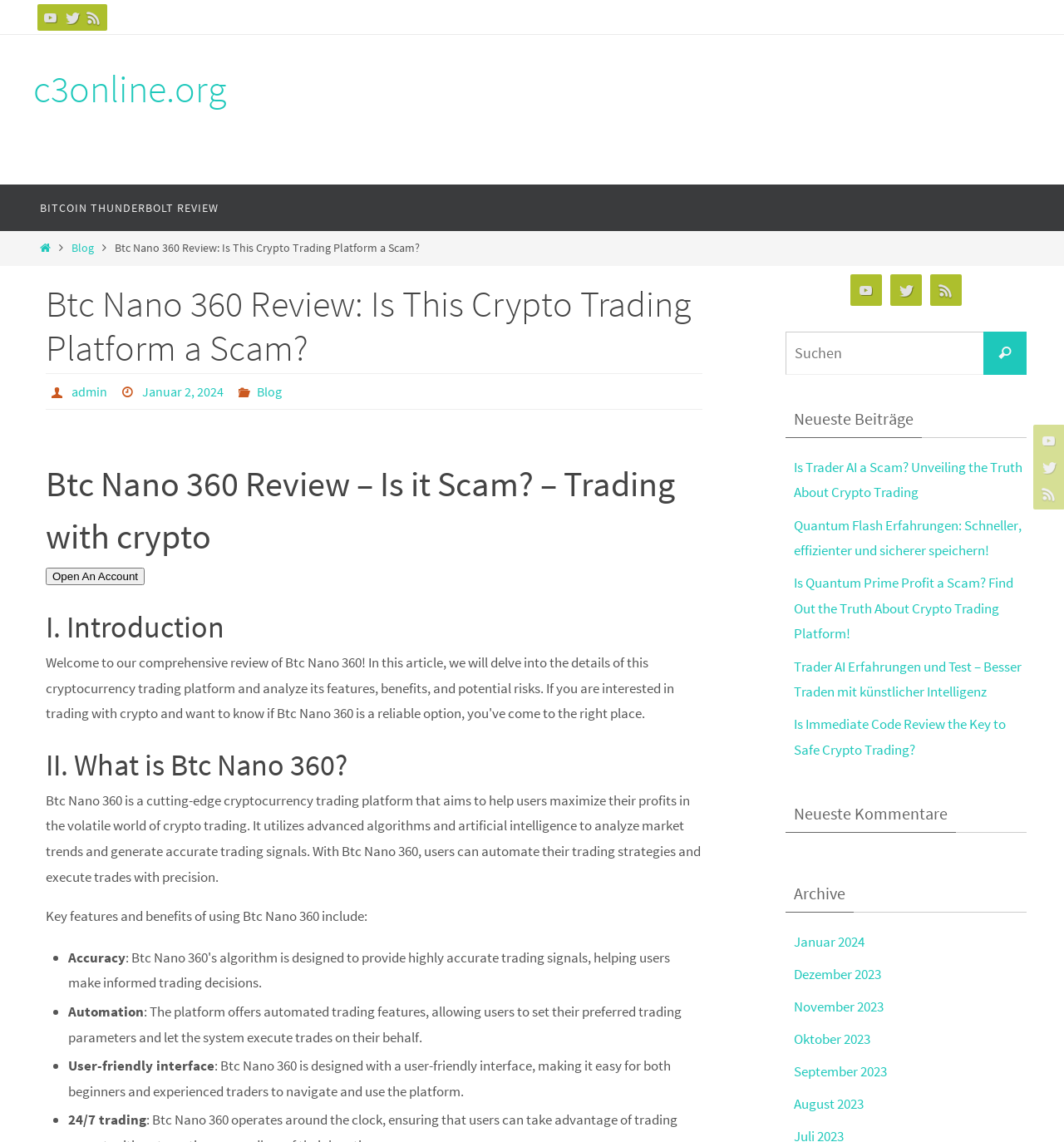Determine the main heading text of the webpage.

Btc Nano 360 Review: Is This Crypto Trading Platform a Scam?